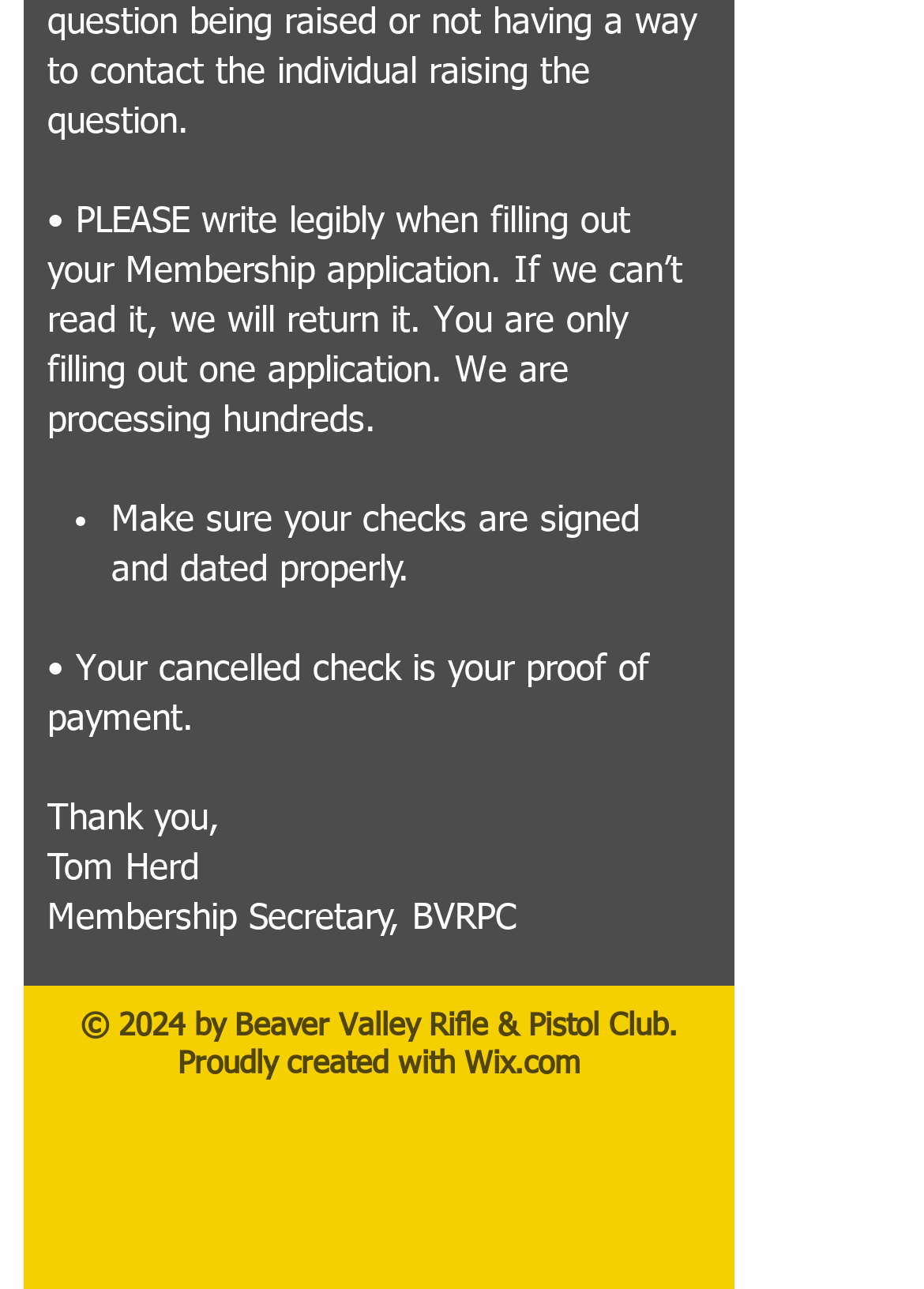Who is the Membership Secretary?
Kindly give a detailed and elaborate answer to the question.

The answer can be found in the StaticText element with the text 'Membership Secretary, BVRPC' which is located below the text 'Thank you,'. The name 'Tom Herd' is mentioned above this text, indicating that Tom Herd is the Membership Secretary.